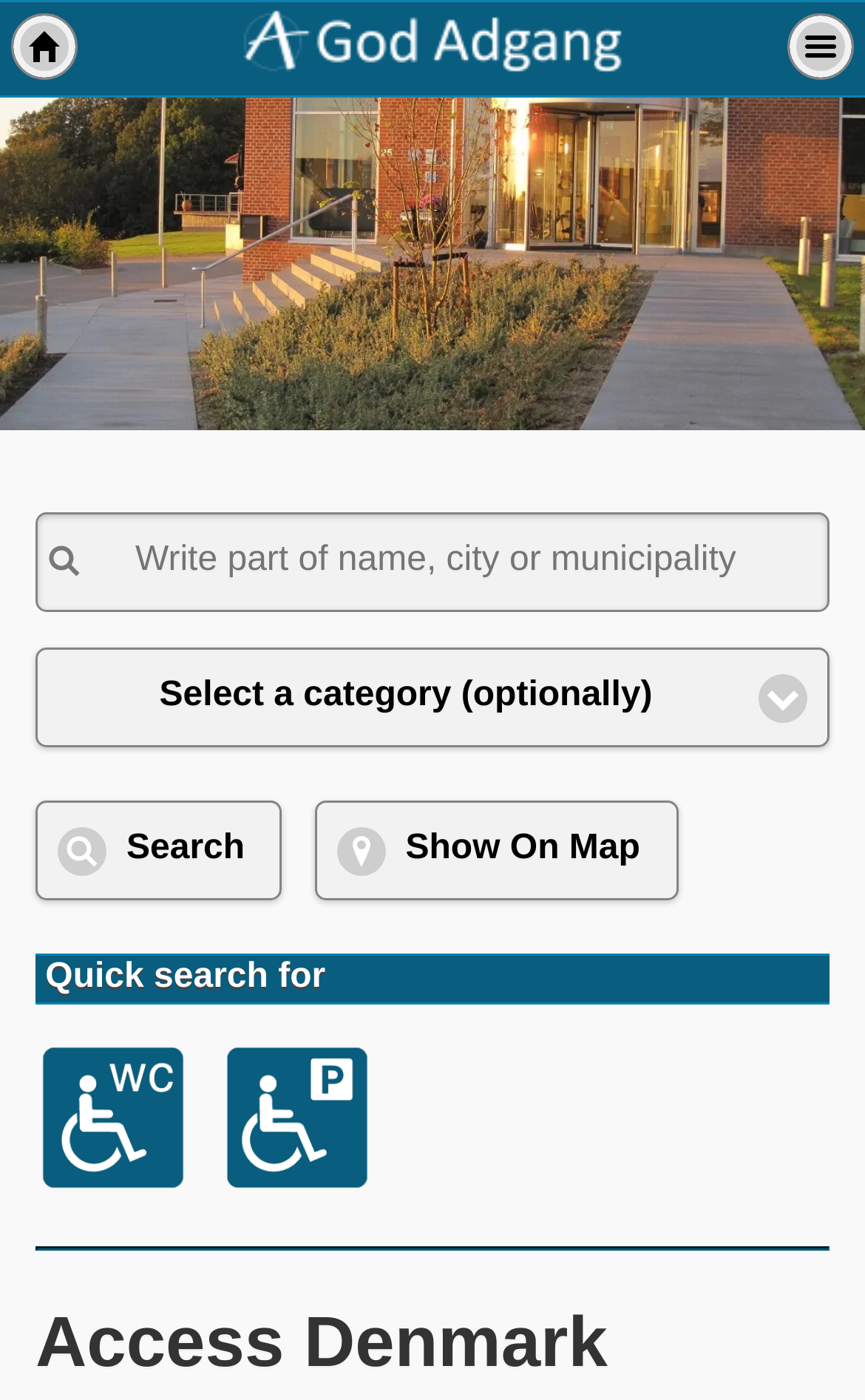What is the purpose of the search bar?
Please answer the question as detailed as possible.

Based on the webpage, there is a search bar with a label 'Write part of name, city or municipality:' and a button 'Search'. This suggests that the search bar is used to search for names, cities, or municipalities.